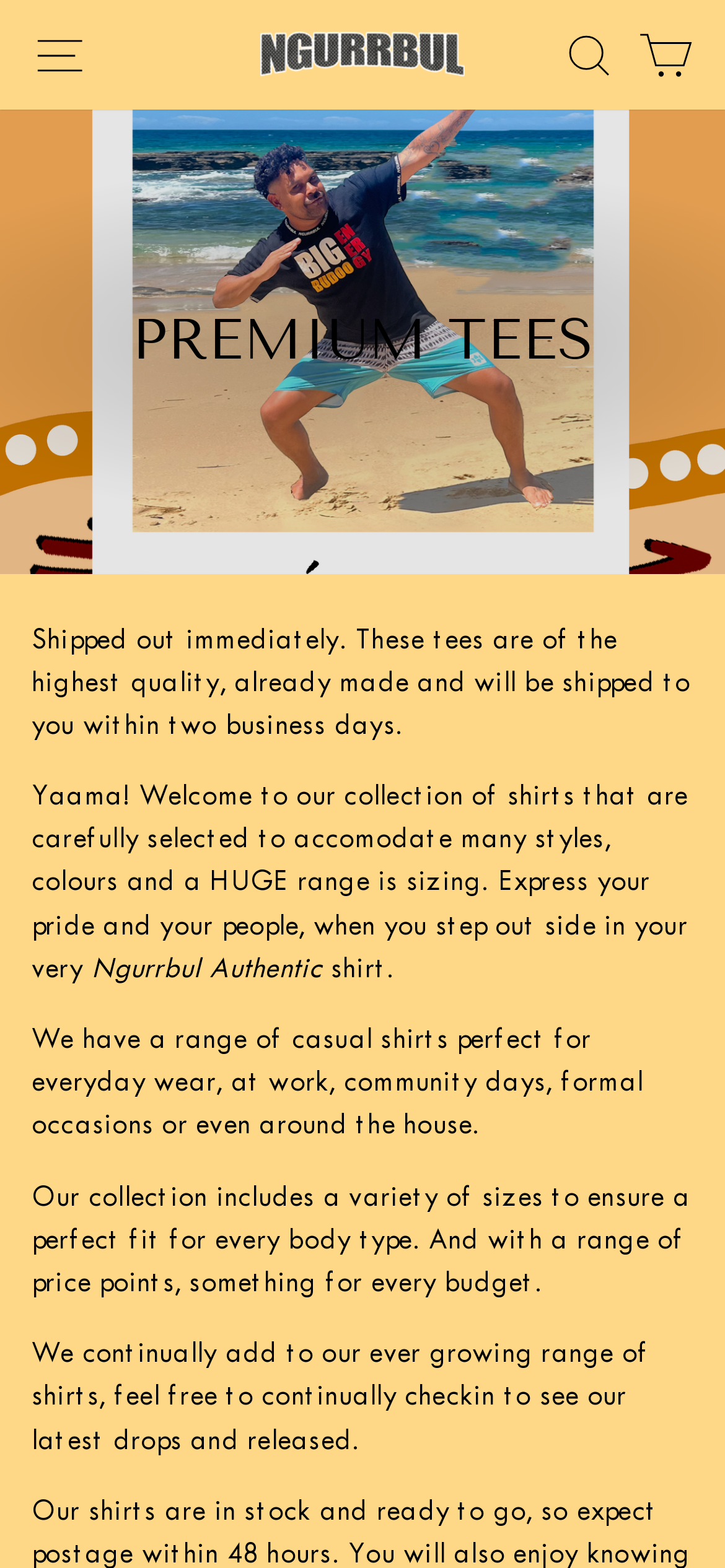Reply to the question with a single word or phrase:
What is the purpose of the shirts?

To express pride and people